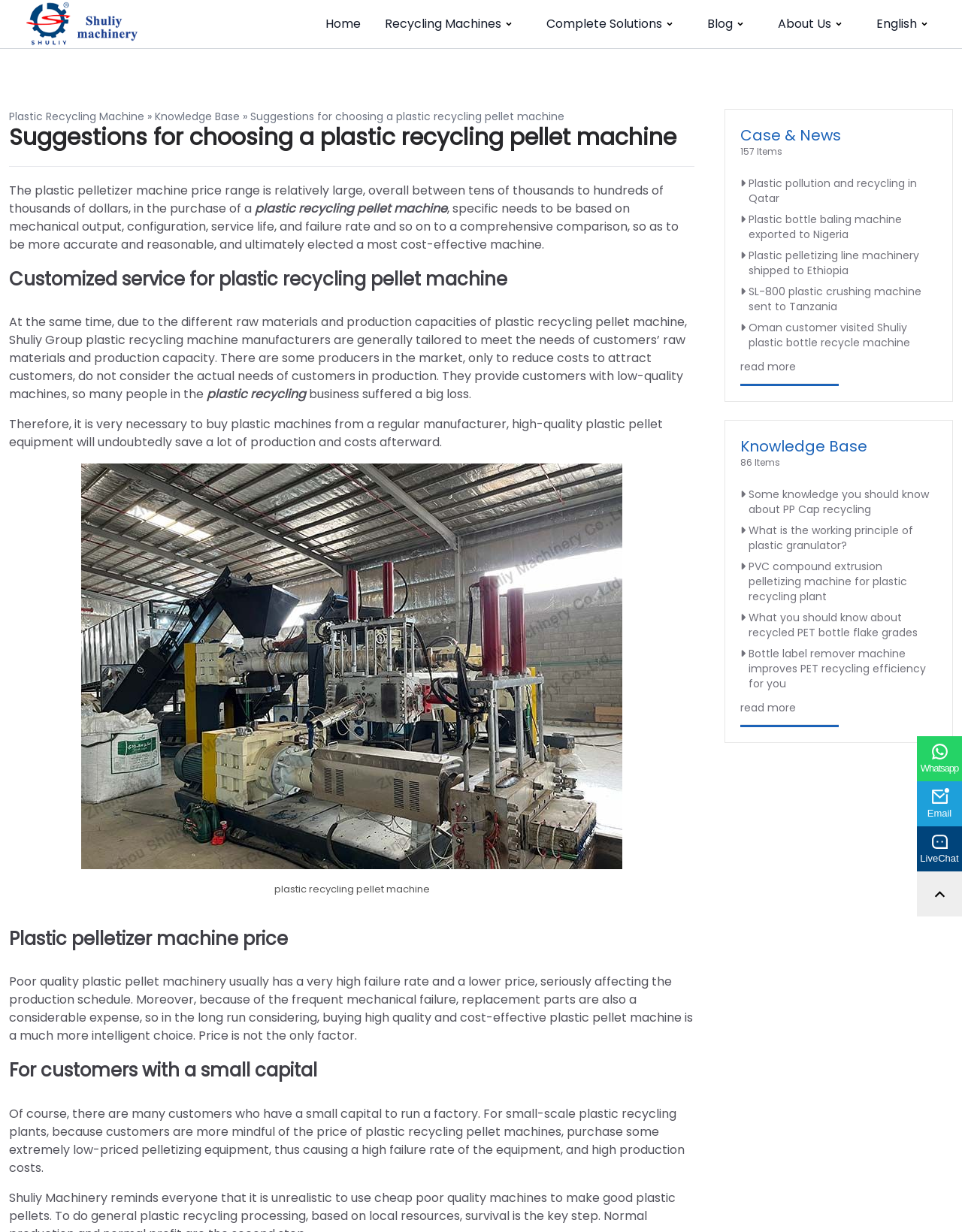Please find and report the bounding box coordinates of the element to click in order to perform the following action: "Contact us through Whatsapp". The coordinates should be expressed as four float numbers between 0 and 1, in the format [left, top, right, bottom].

[0.953, 0.598, 1.0, 0.634]